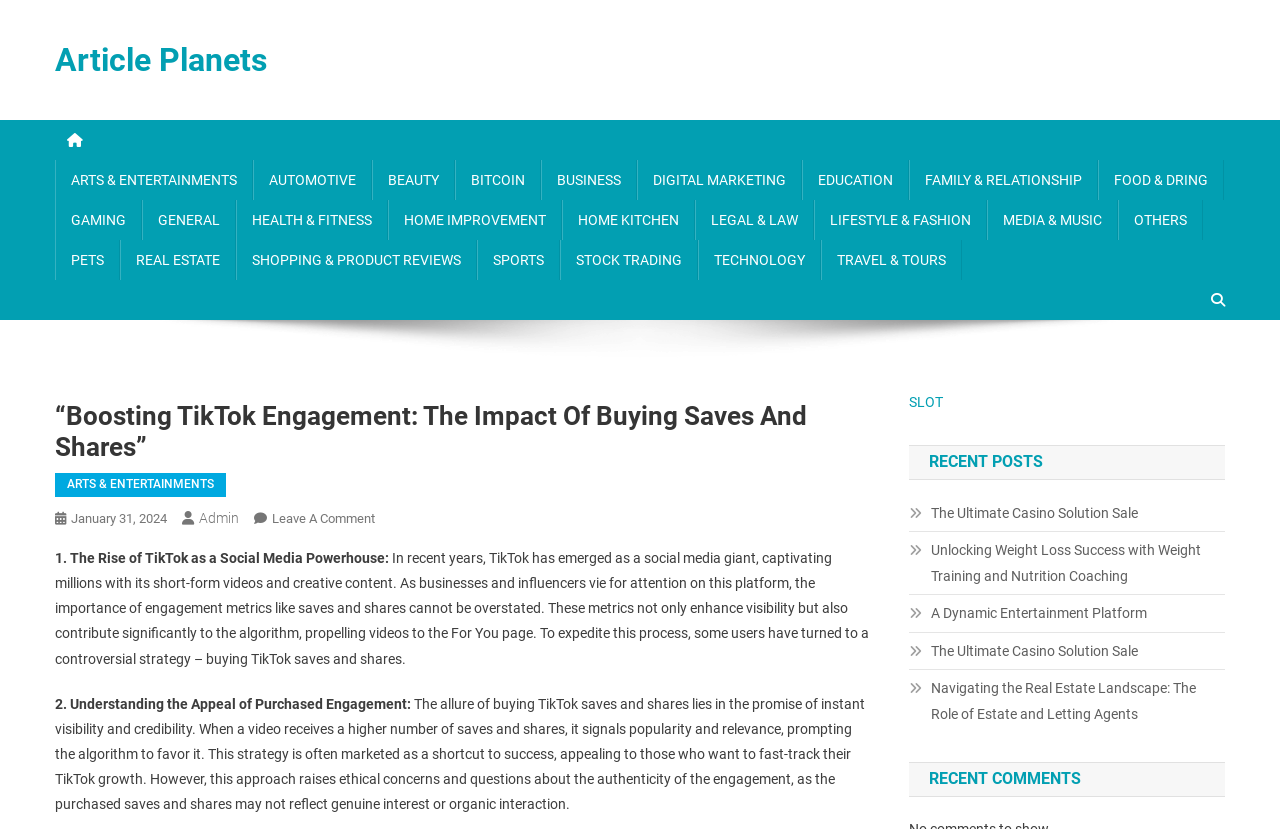Please determine the bounding box coordinates of the element to click in order to execute the following instruction: "Click on the 'Leave A Comment On “Boosting TikTok Engagement: The Impact Of Buying Saves And Shares”' link". The coordinates should be four float numbers between 0 and 1, specified as [left, top, right, bottom].

[0.212, 0.616, 0.293, 0.634]